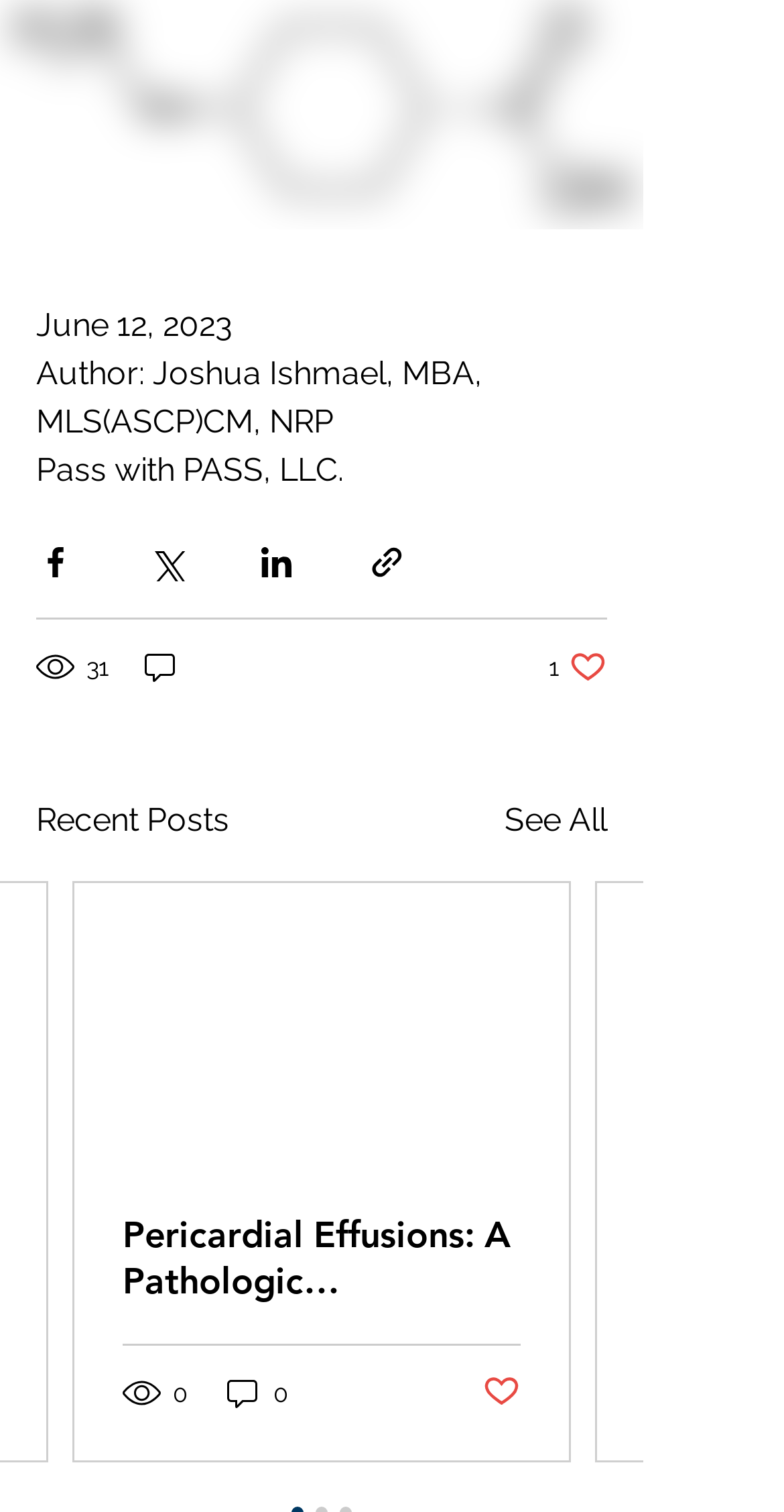Identify the bounding box coordinates of the clickable section necessary to follow the following instruction: "Read the article". The coordinates should be presented as four float numbers from 0 to 1, i.e., [left, top, right, bottom].

[0.095, 0.585, 0.726, 0.769]